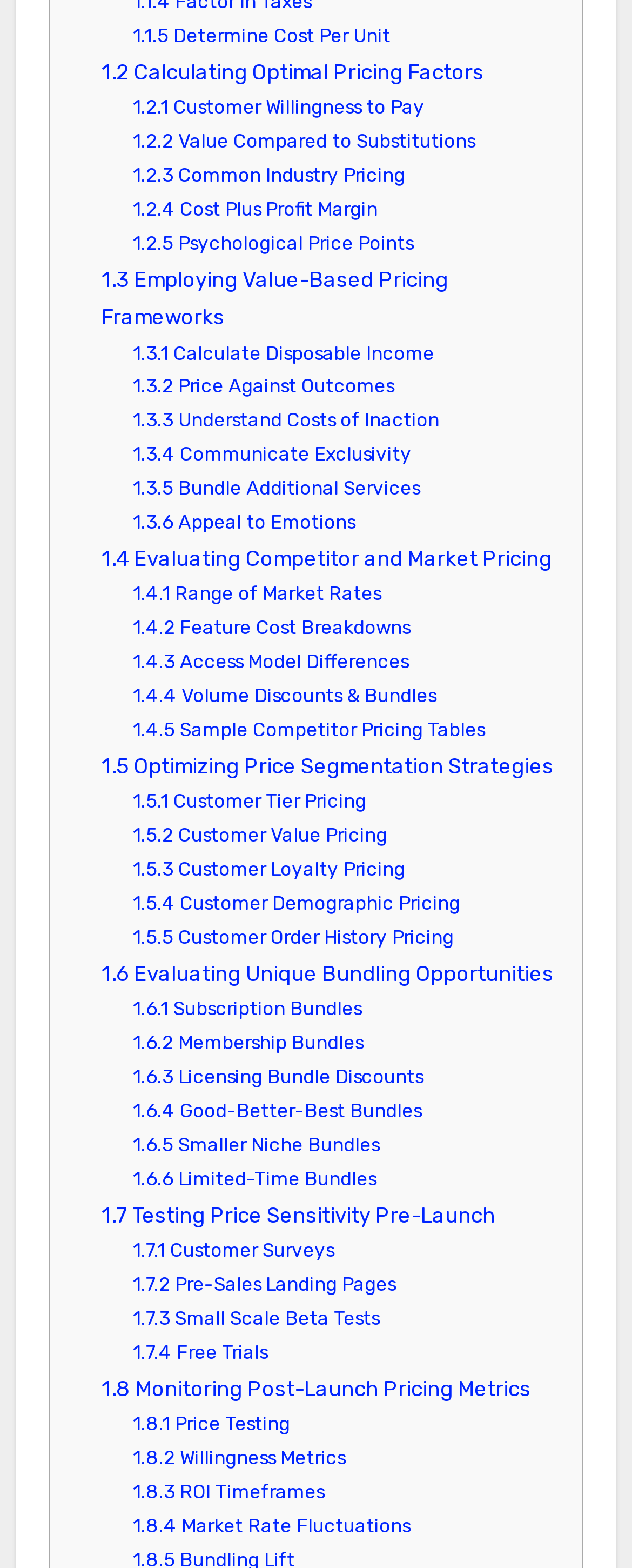Please answer the following question using a single word or phrase: 
What is the last pricing strategy listed?

Monitoring Post-Launch Pricing Metrics